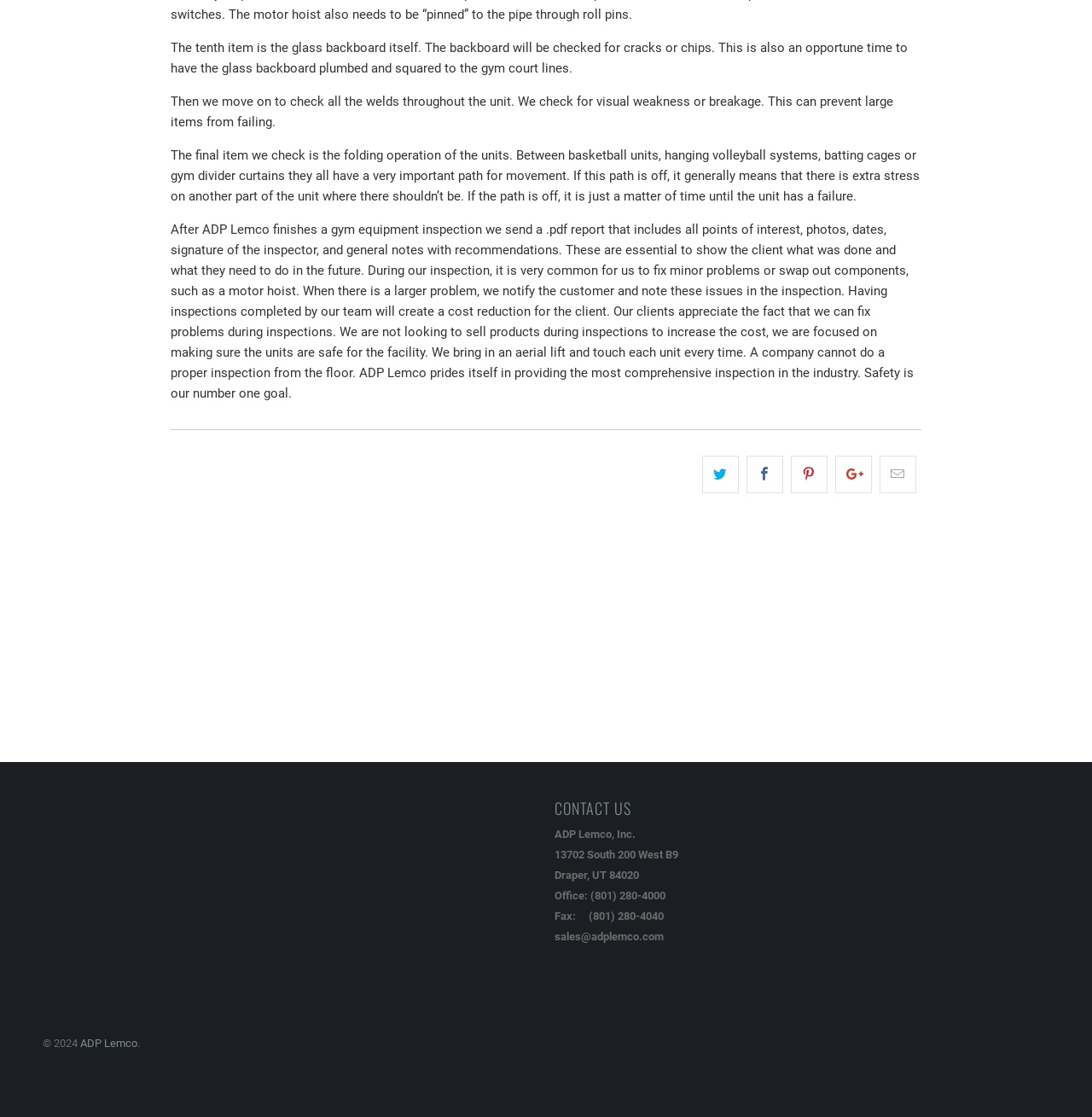What is the phone number of ADP Lemco's office?
Using the screenshot, give a one-word or short phrase answer.

(801) 280-4000